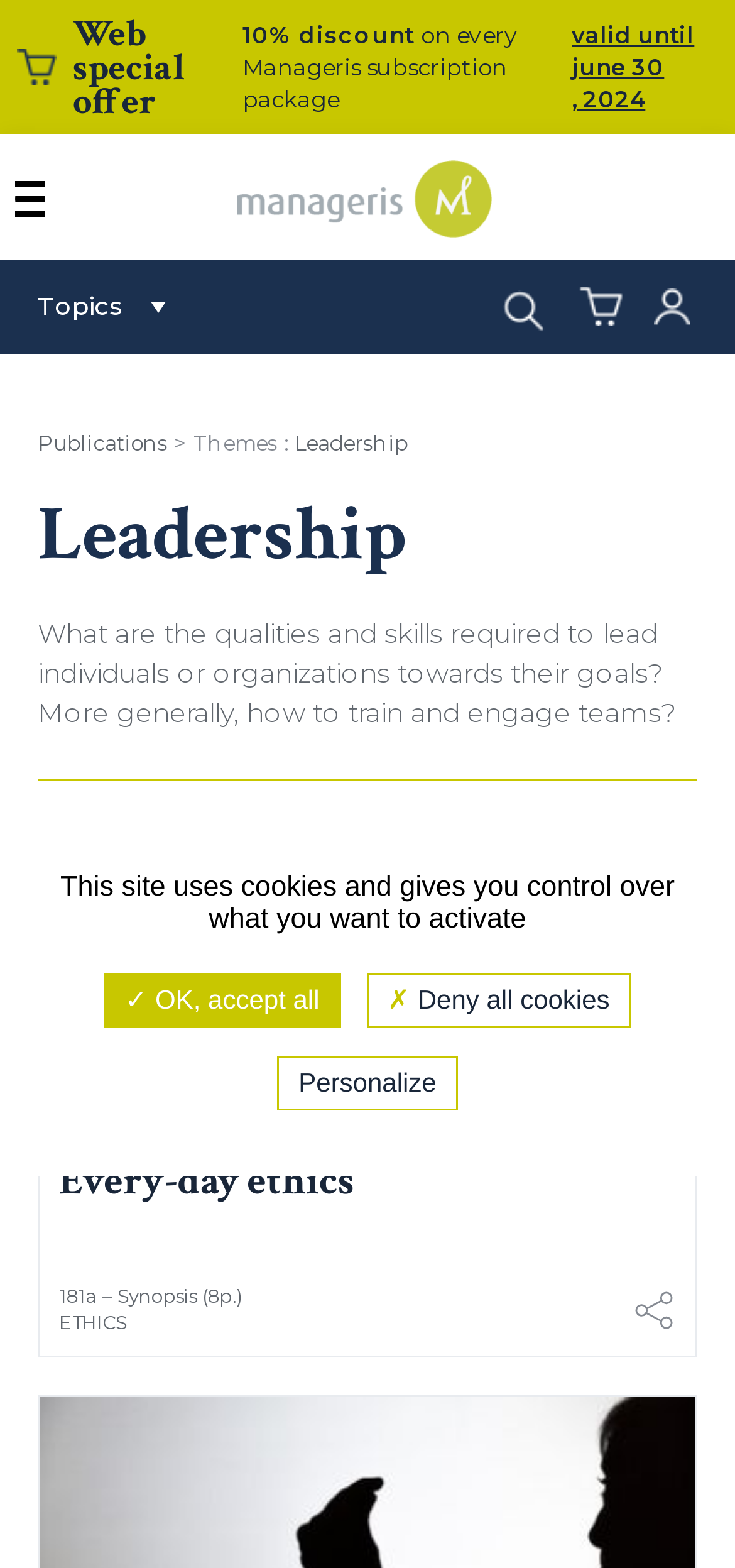Please predict the bounding box coordinates of the element's region where a click is necessary to complete the following instruction: "Read the Every-day ethics article". The coordinates should be represented by four float numbers between 0 and 1, i.e., [left, top, right, bottom].

[0.054, 0.535, 0.946, 0.819]